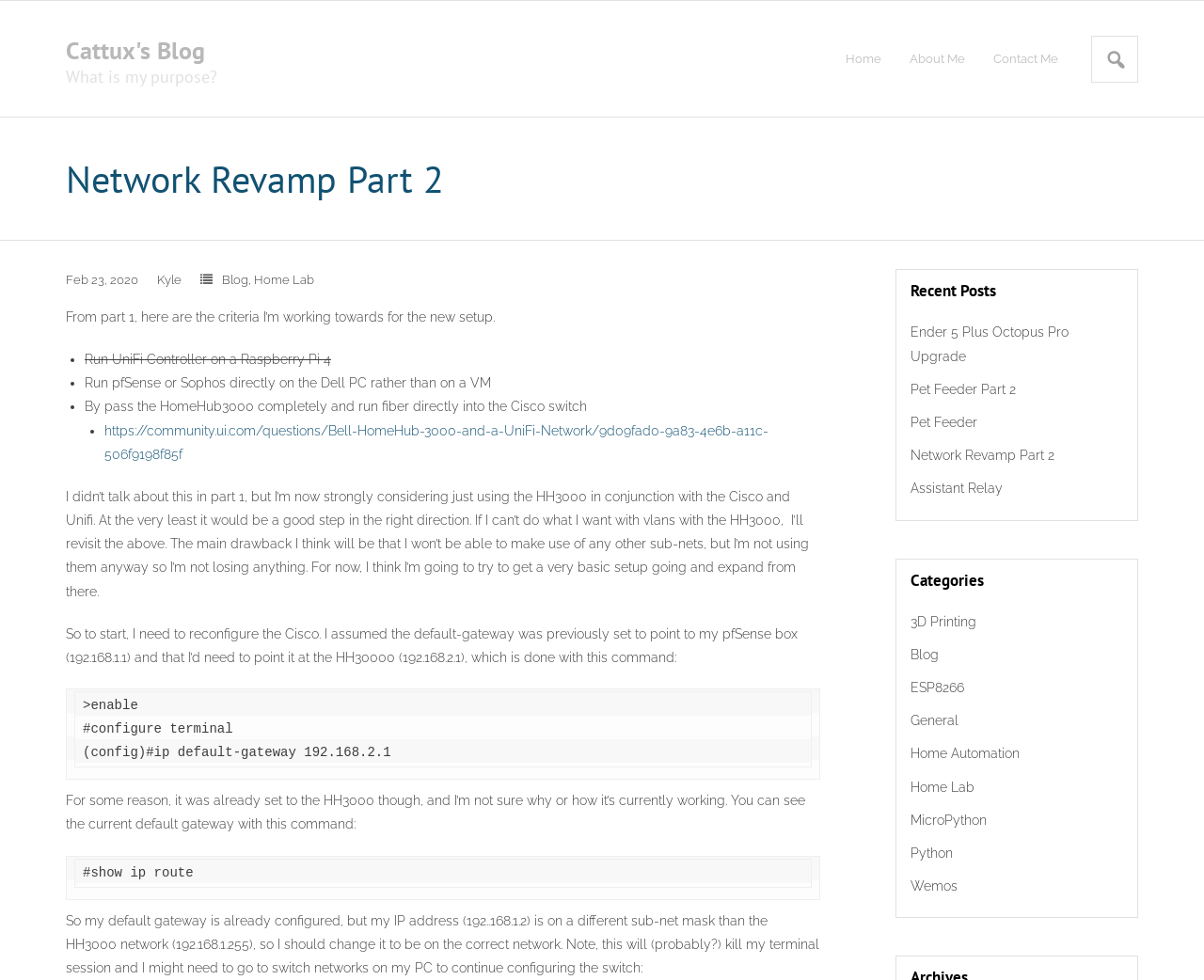Using the description "MicroPython", predict the bounding box of the relevant HTML element.

[0.756, 0.82, 0.831, 0.854]